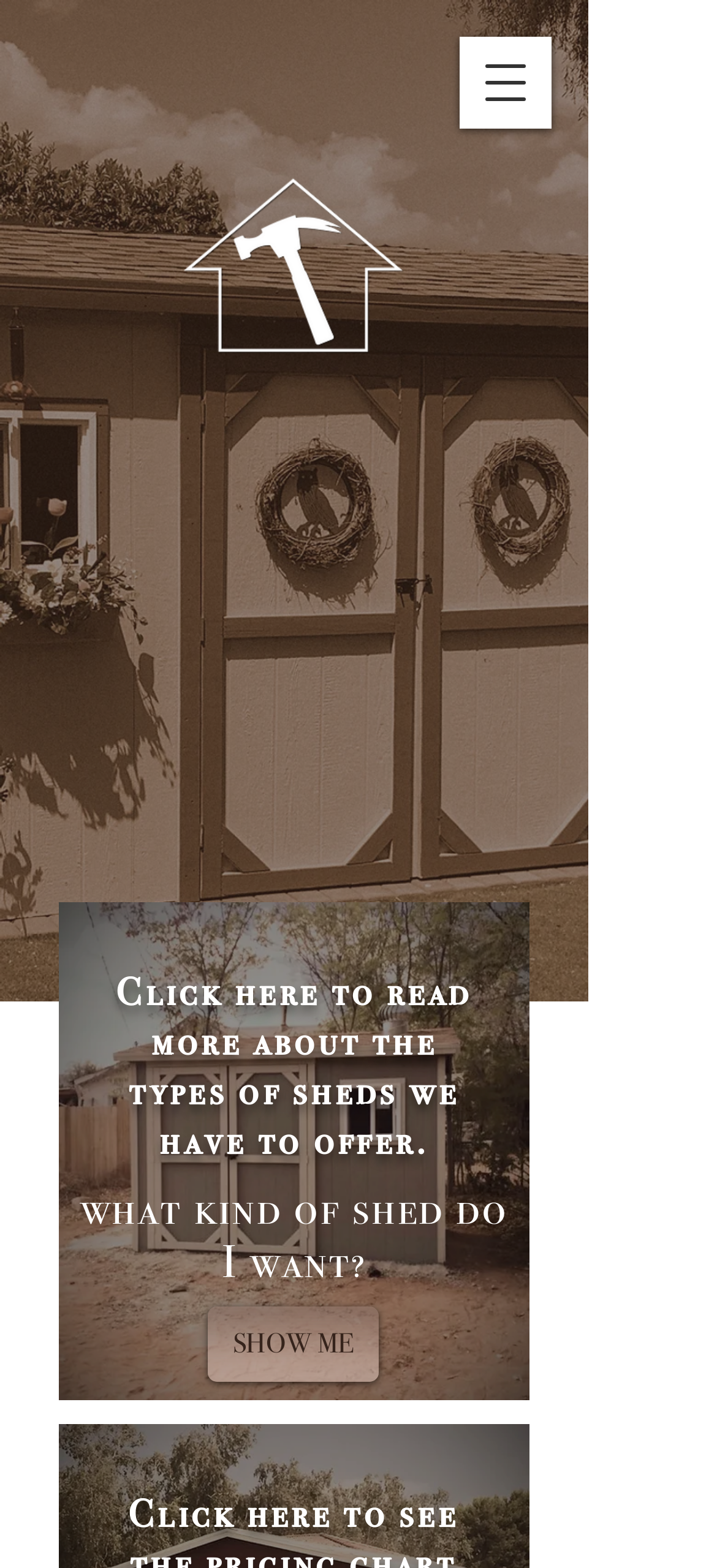Identify the bounding box of the UI component described as: "SHOW ME".

[0.29, 0.833, 0.528, 0.881]